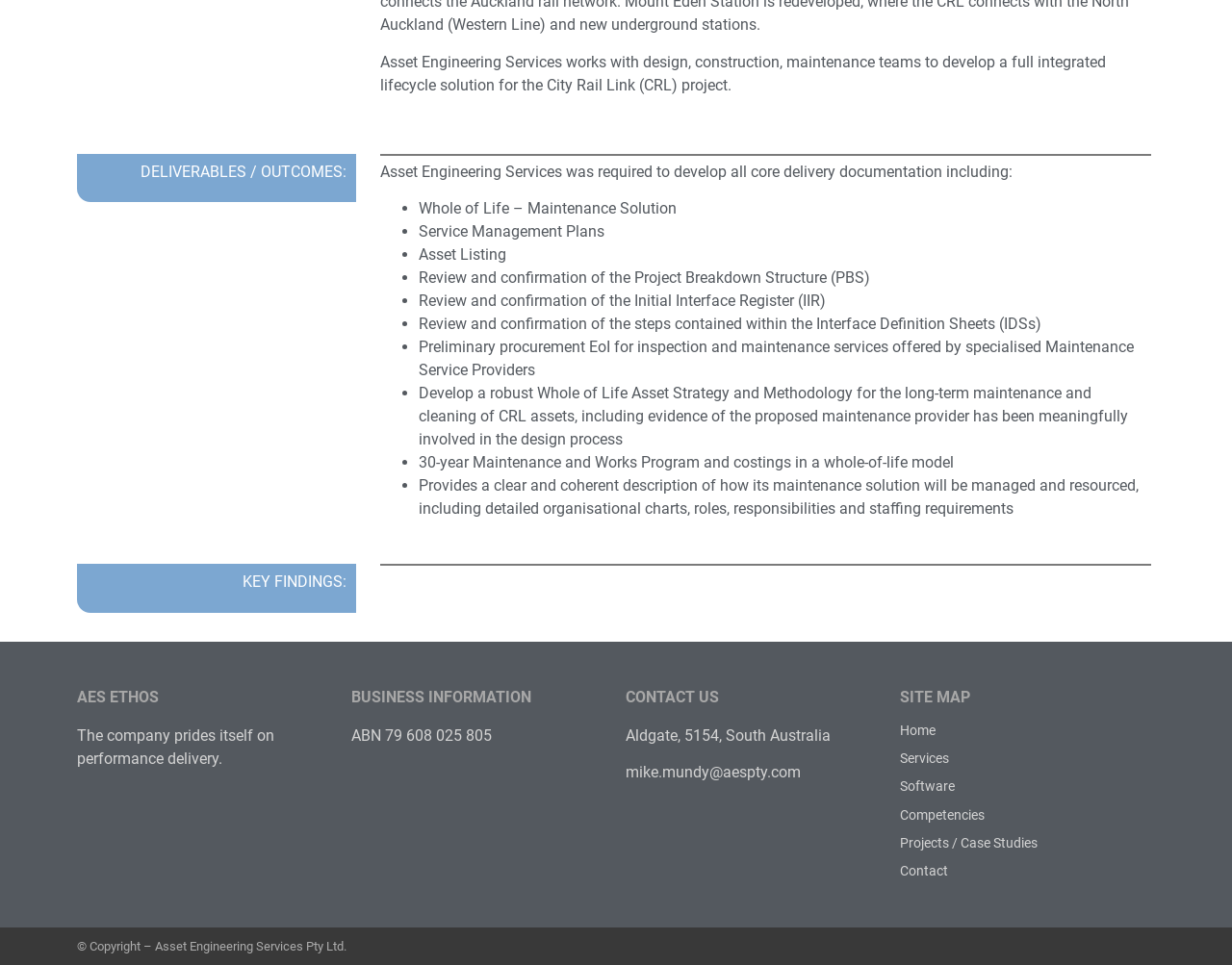Determine the bounding box for the UI element that matches this description: "Projects / Case Studies".

[0.73, 0.867, 0.938, 0.882]